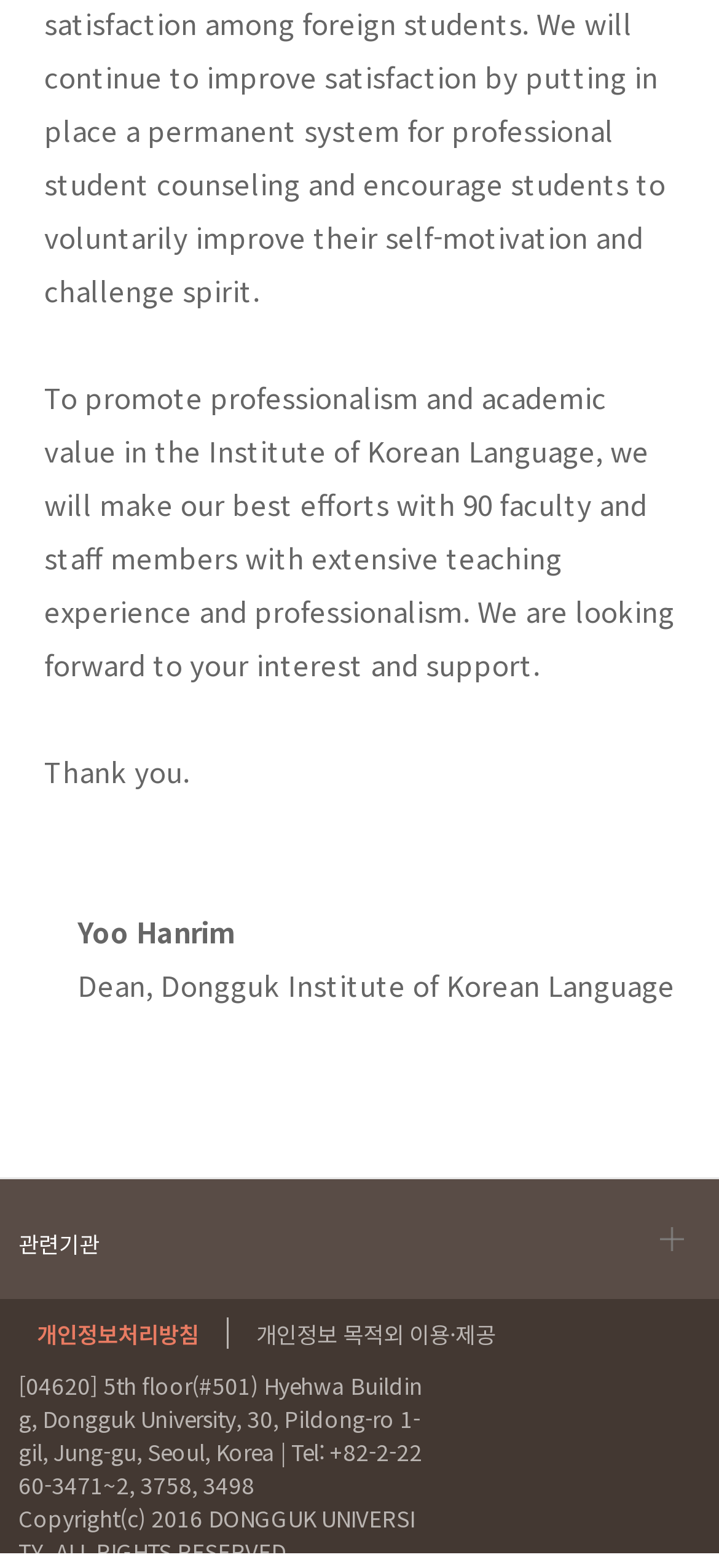How many links are provided at the bottom of the webpage? Examine the screenshot and reply using just one word or a brief phrase.

3